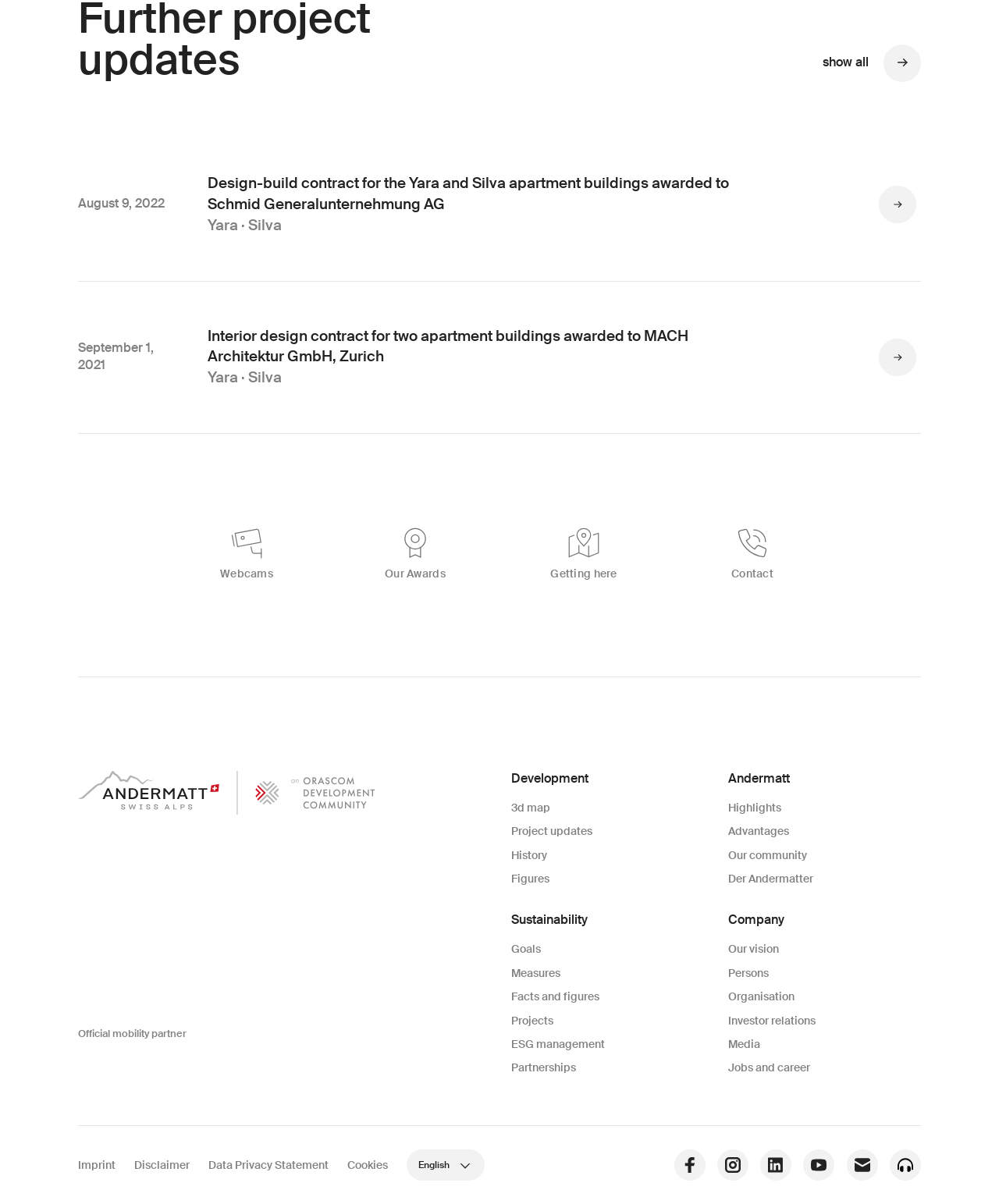Use a single word or phrase to answer the question: 
What is the language switch option?

English